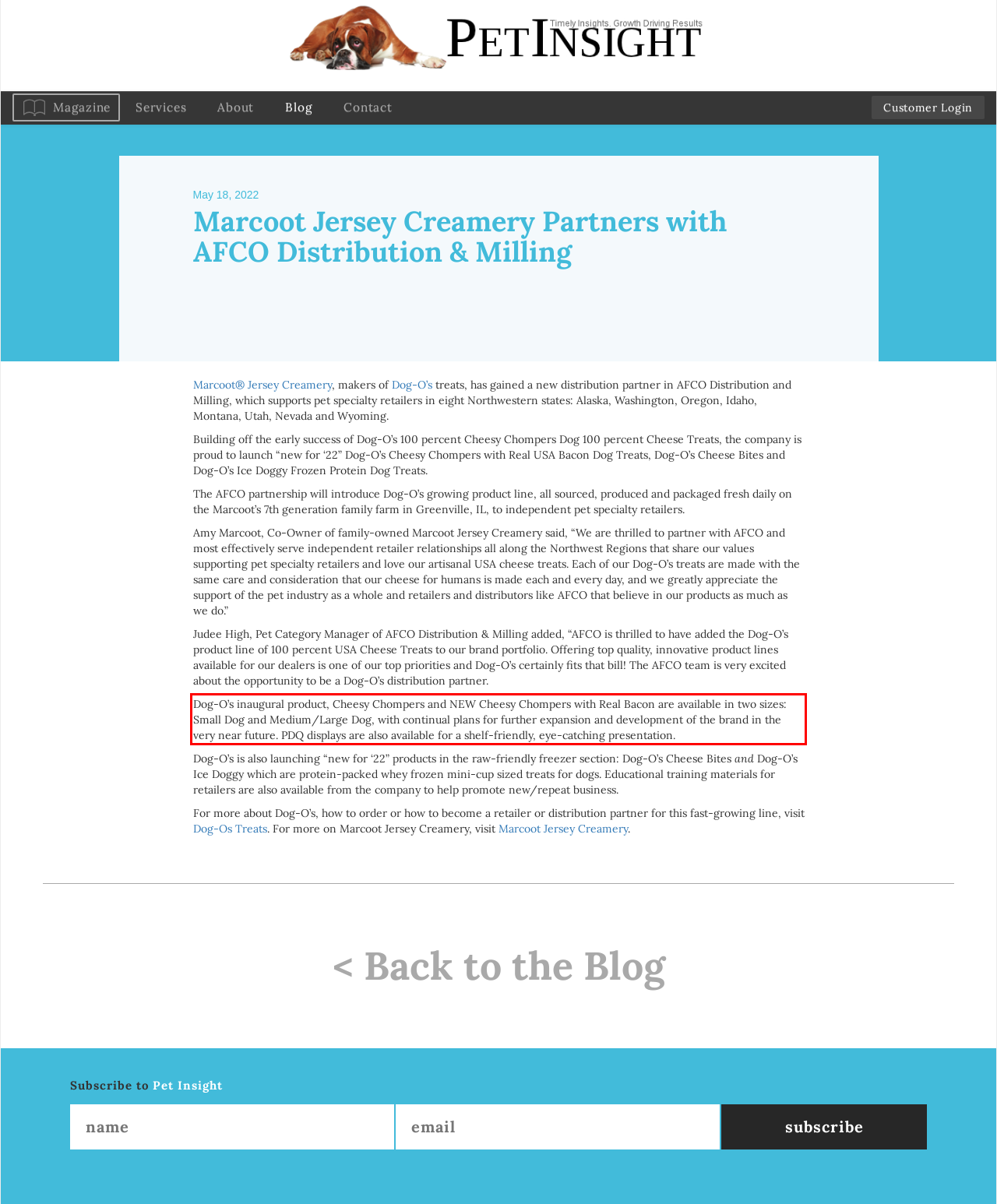Observe the screenshot of the webpage, locate the red bounding box, and extract the text content within it.

Dog-O’s inaugural product, Cheesy Chompers and NEW Cheesy Chompers with Real Bacon are available in two sizes: Small Dog and Medium/Large Dog, with continual plans for further expansion and development of the brand in the very near future. PDQ displays are also available for a shelf-friendly, eye-catching presentation.